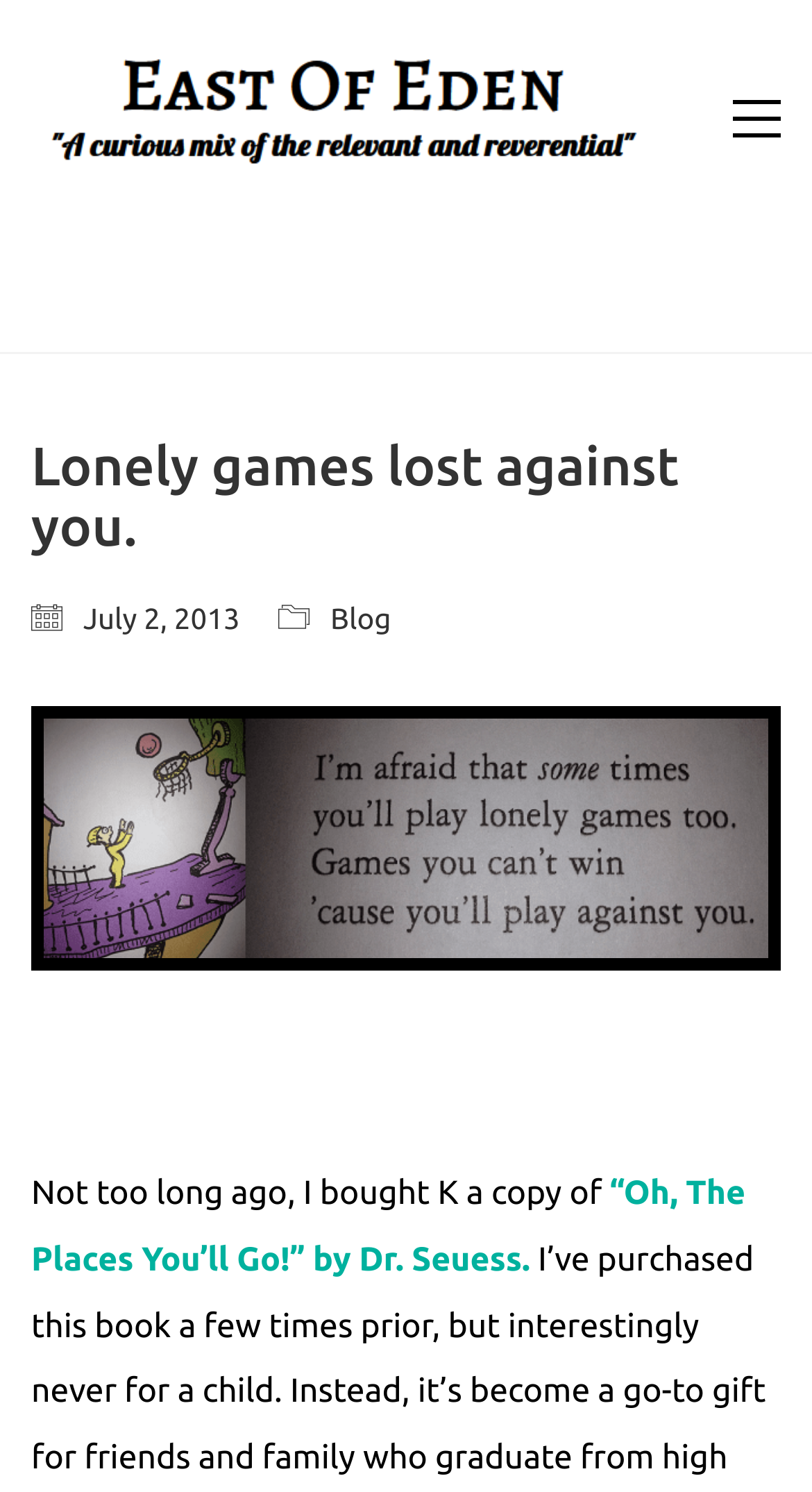What is the name of the website?
Based on the image, respond with a single word or phrase.

East of Eden